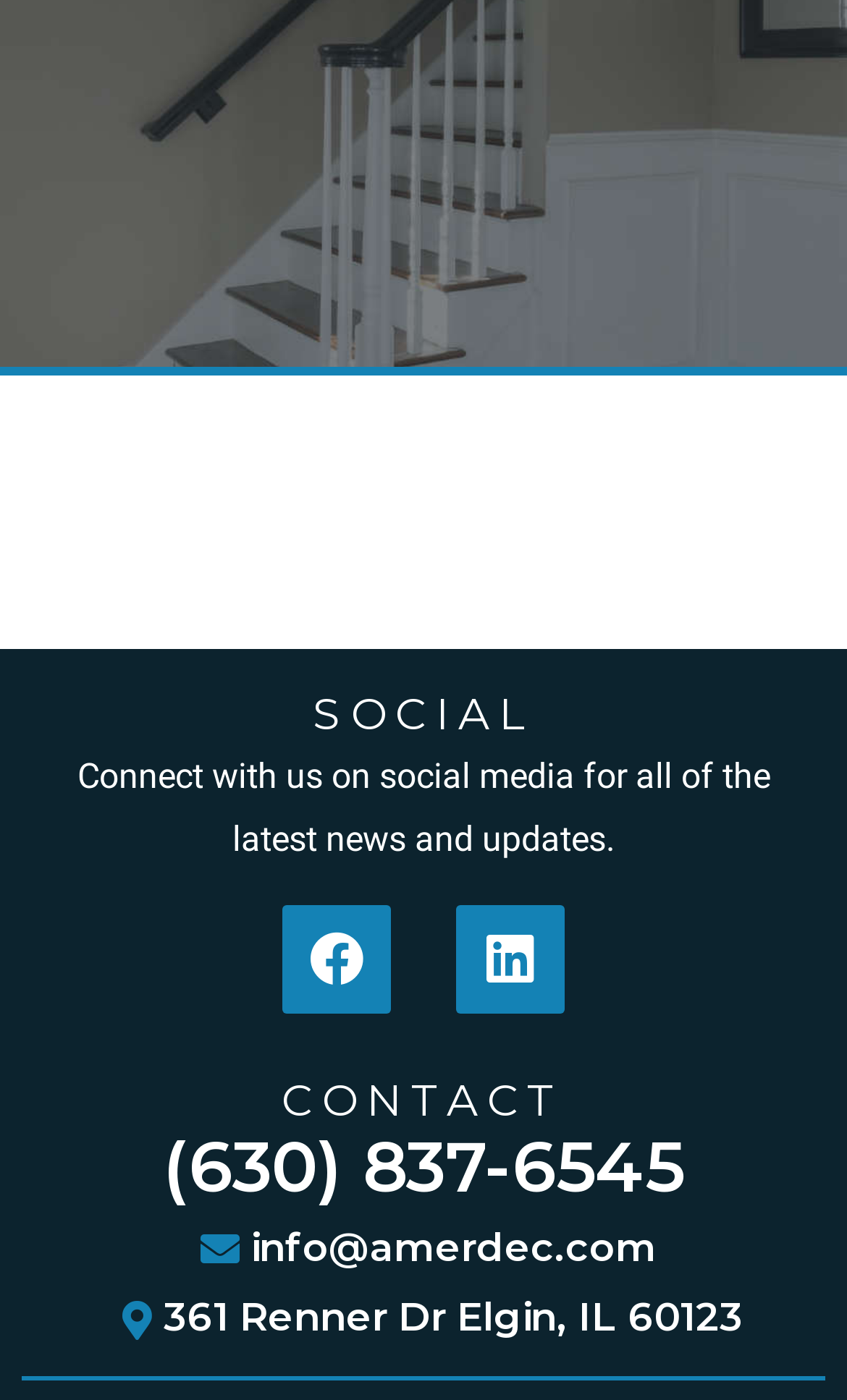What is the logo at the top left?
Using the visual information, answer the question in a single word or phrase.

AmerDec Construction Logo